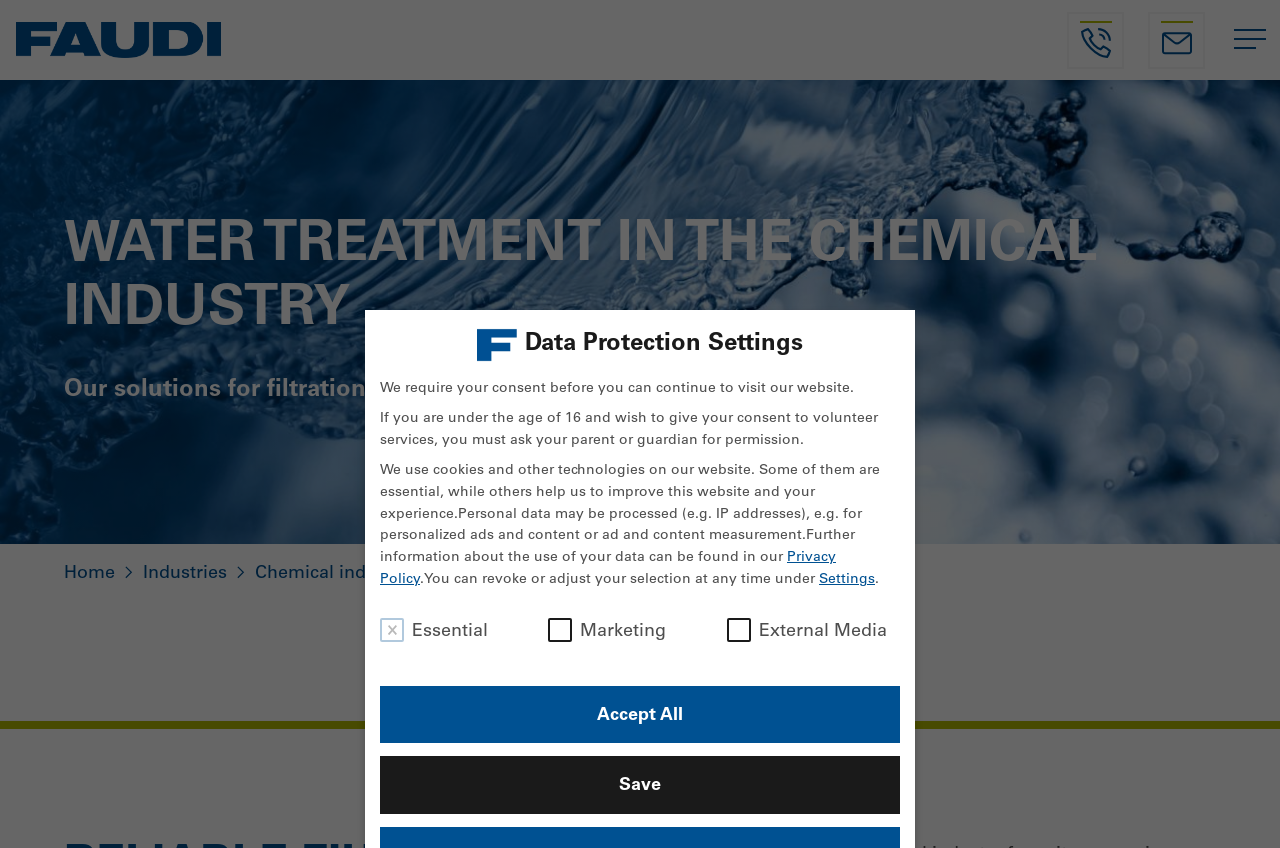Locate the bounding box coordinates of the clickable area needed to fulfill the instruction: "Send an email to info@faudi.de".

[0.897, 0.014, 0.941, 0.081]